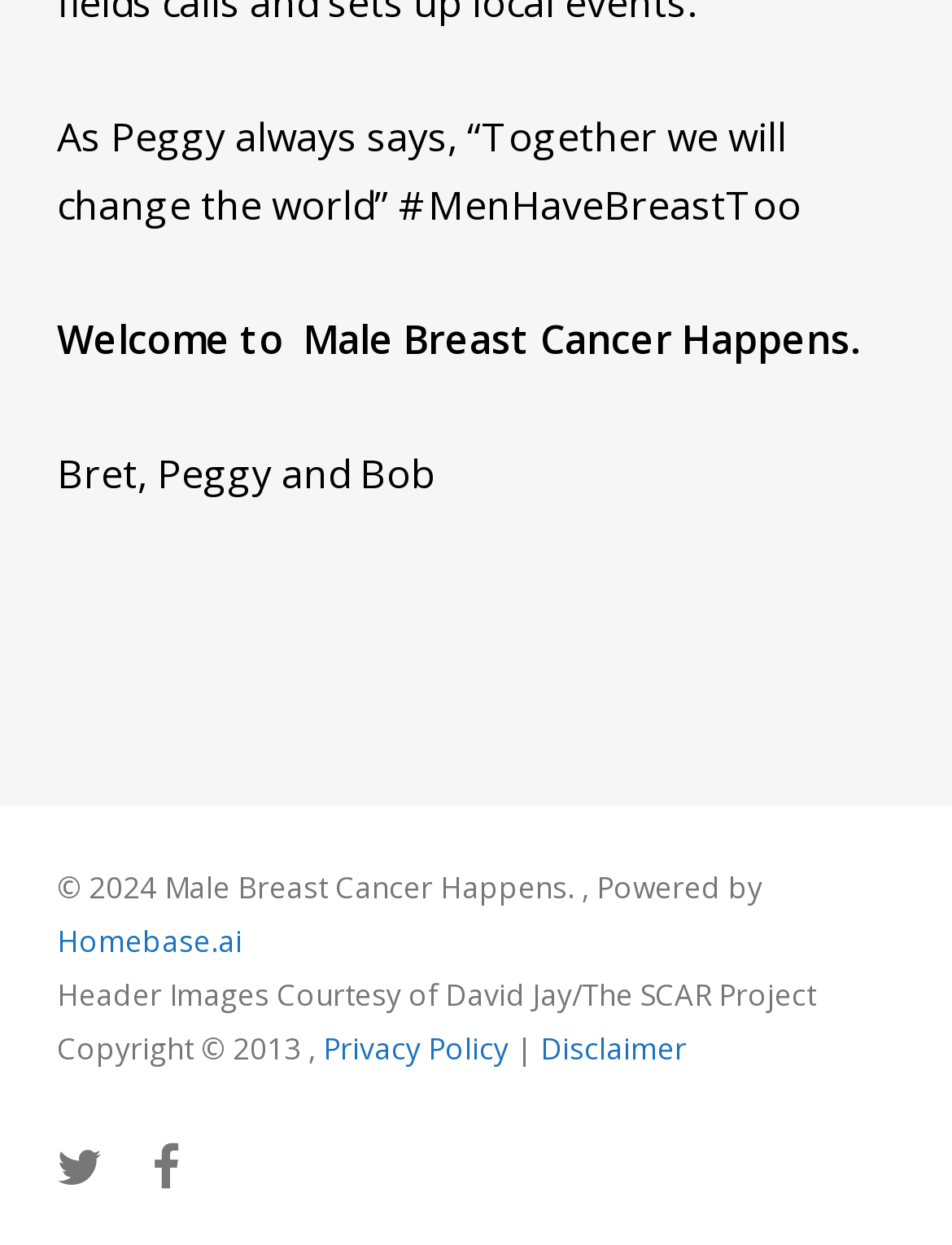Using the information from the screenshot, answer the following question thoroughly:
What is the purpose of the organization?

The purpose of the organization can be inferred from the quote 'Together we will change the world' which is attributed to Peggy and located at the top of the webpage.